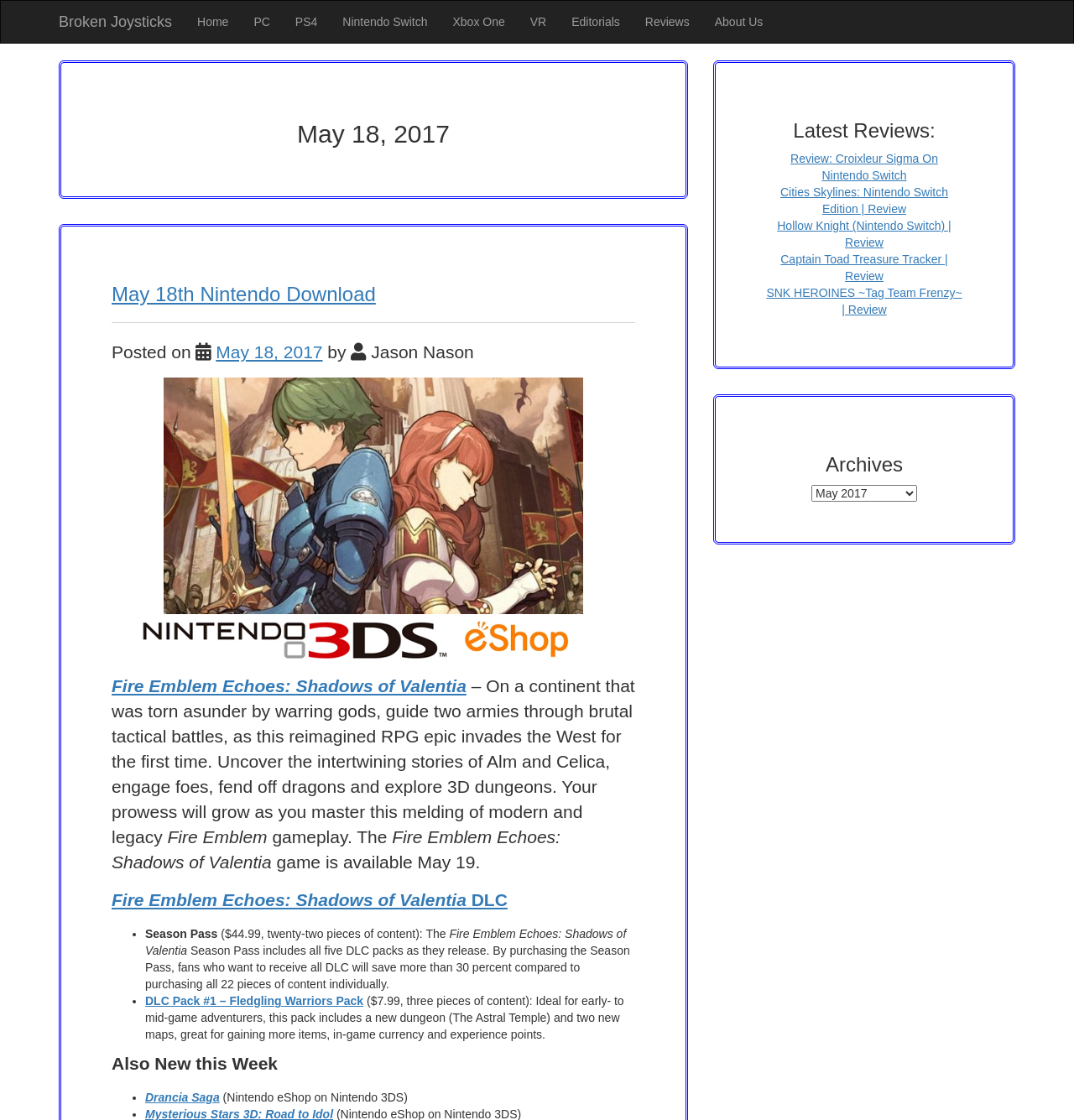By analyzing the image, answer the following question with a detailed response: How many DLC packs are included in the Fire Emblem Echoes: Shadows of Valentia Season Pass?

The text describing the Fire Emblem Echoes: Shadows of Valentia Season Pass says that it 'includes all five DLC packs as they release'. This indicates that the Season Pass includes 5 DLC packs in total.